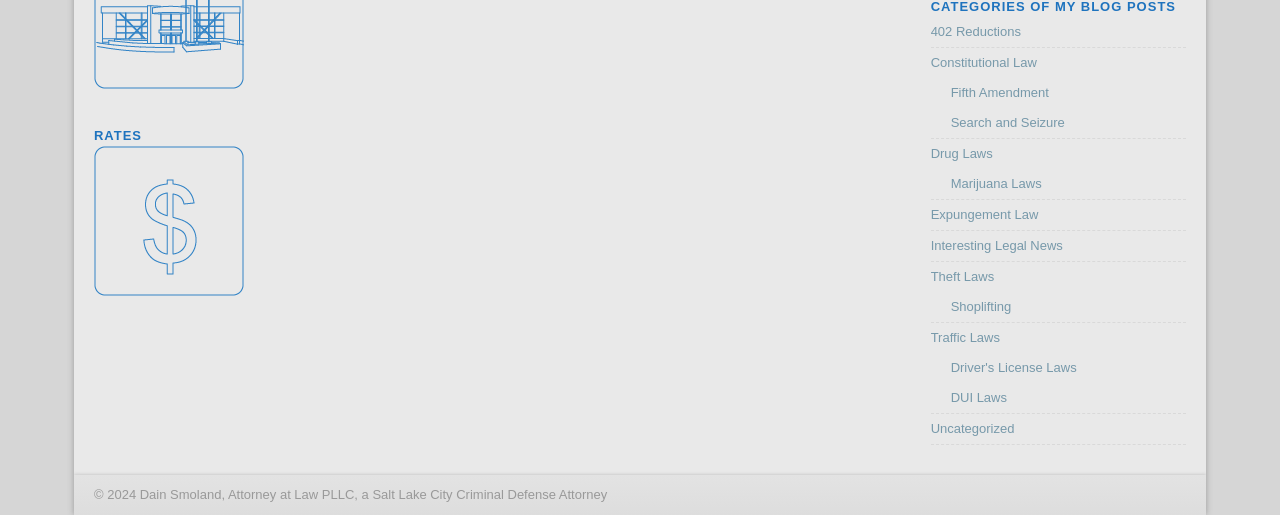Please determine the bounding box coordinates of the section I need to click to accomplish this instruction: "Visit '402 Reductions'".

[0.727, 0.046, 0.798, 0.075]